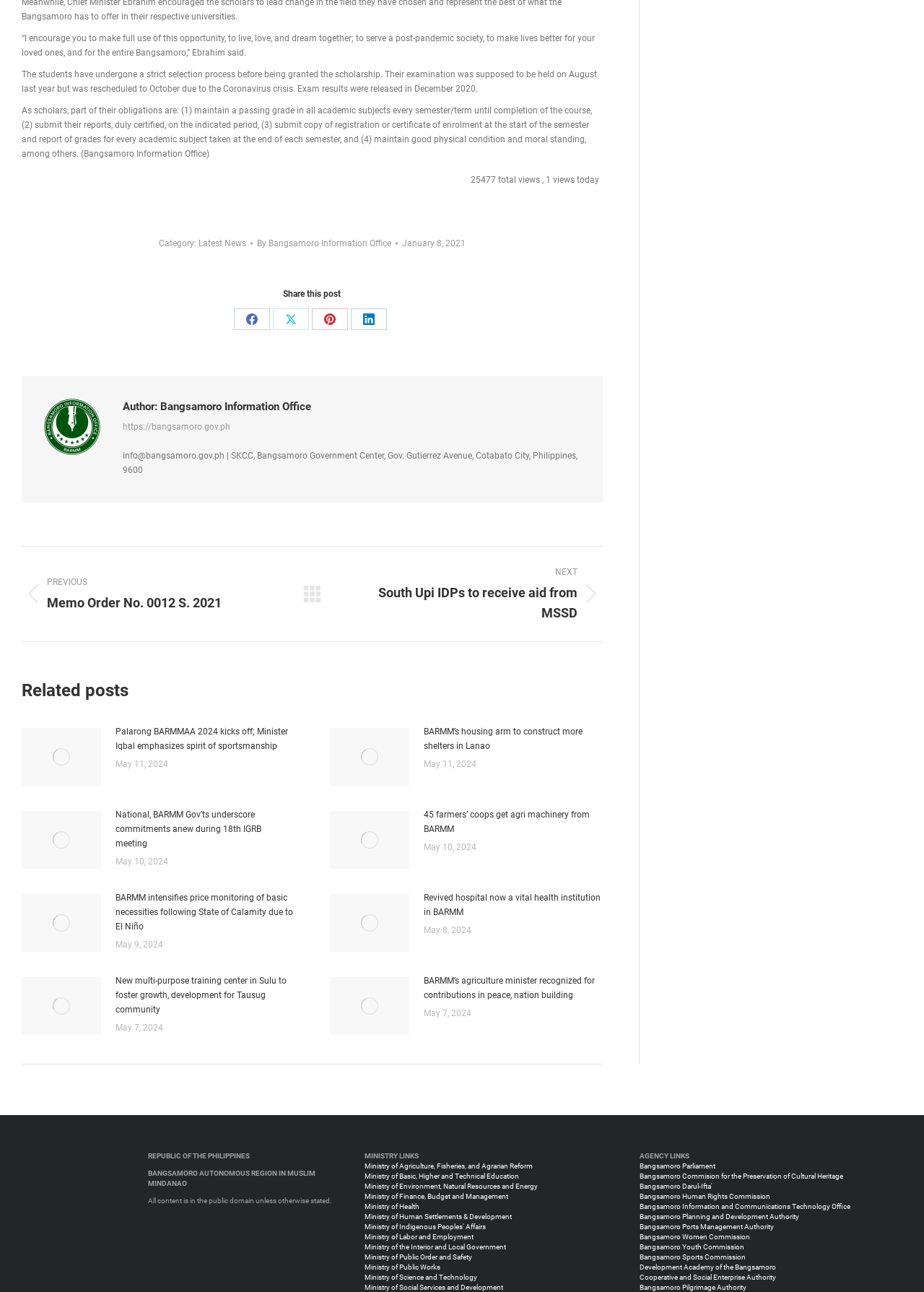Use a single word or phrase to answer the question:
Who is the author of this post?

Bangsamoro Information Office